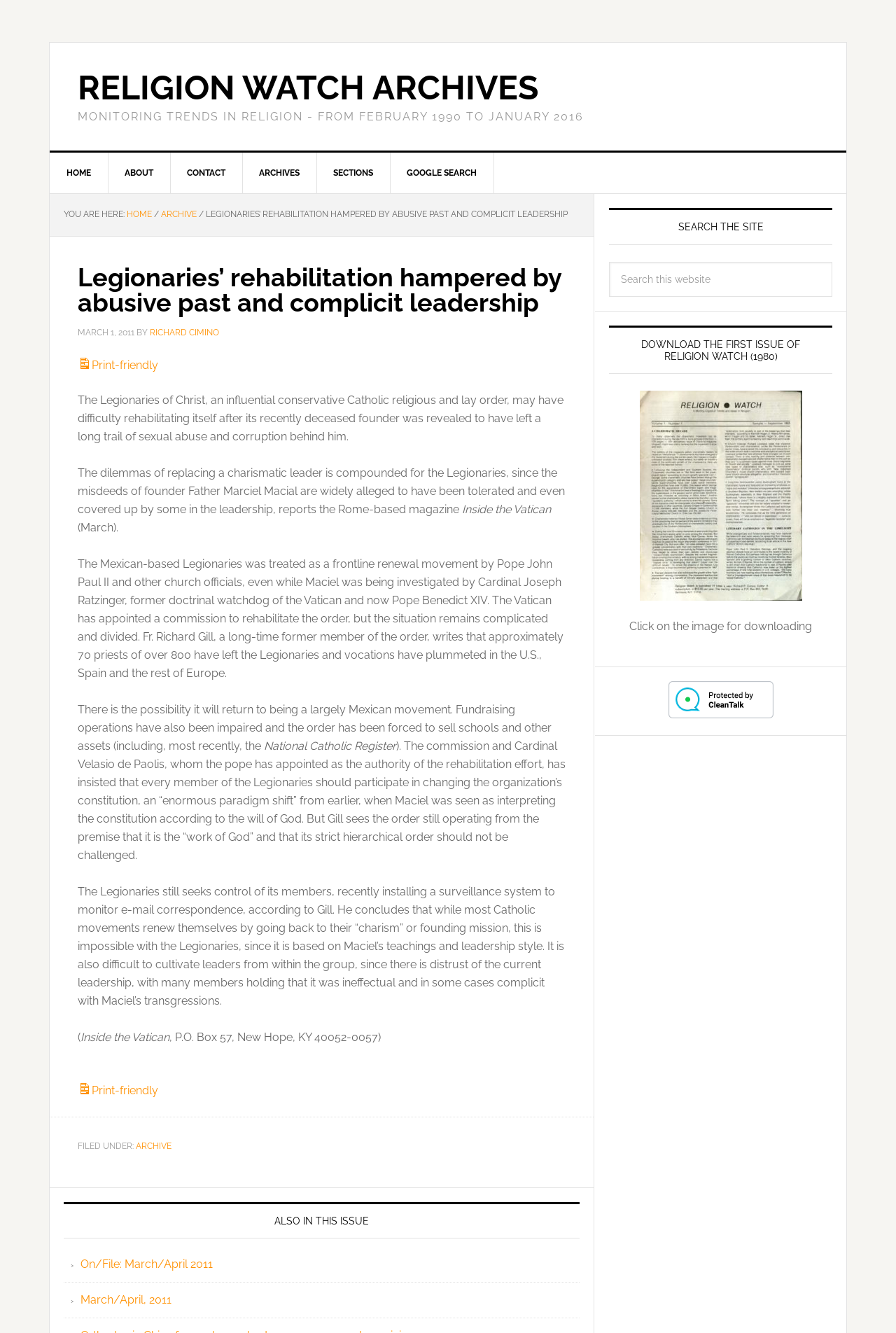Extract the text of the main heading from the webpage.

Legionaries’ rehabilitation hampered by abusive past and complicit leadership